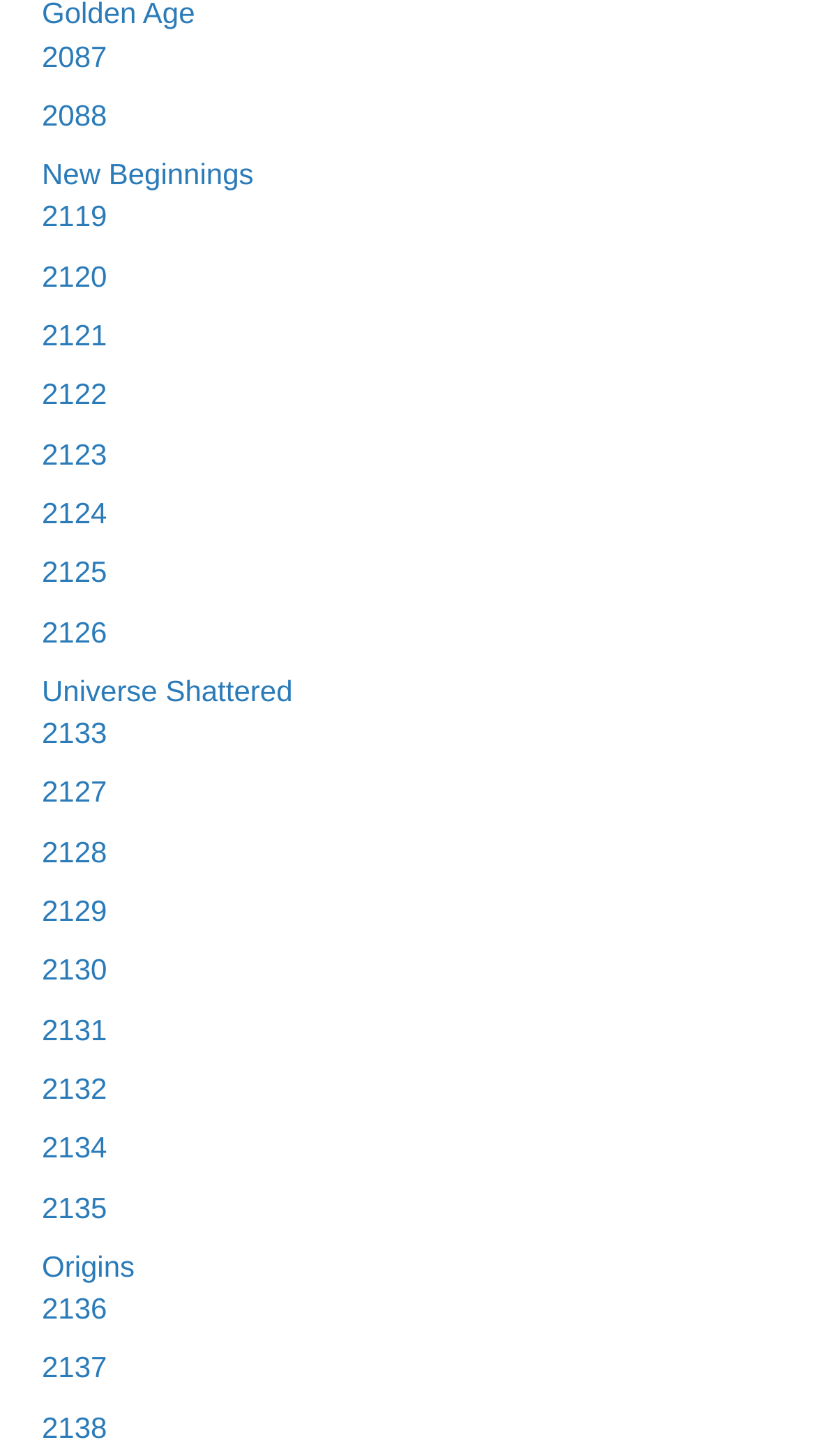Please reply to the following question with a single word or a short phrase:
What is the last link on the webpage?

2138